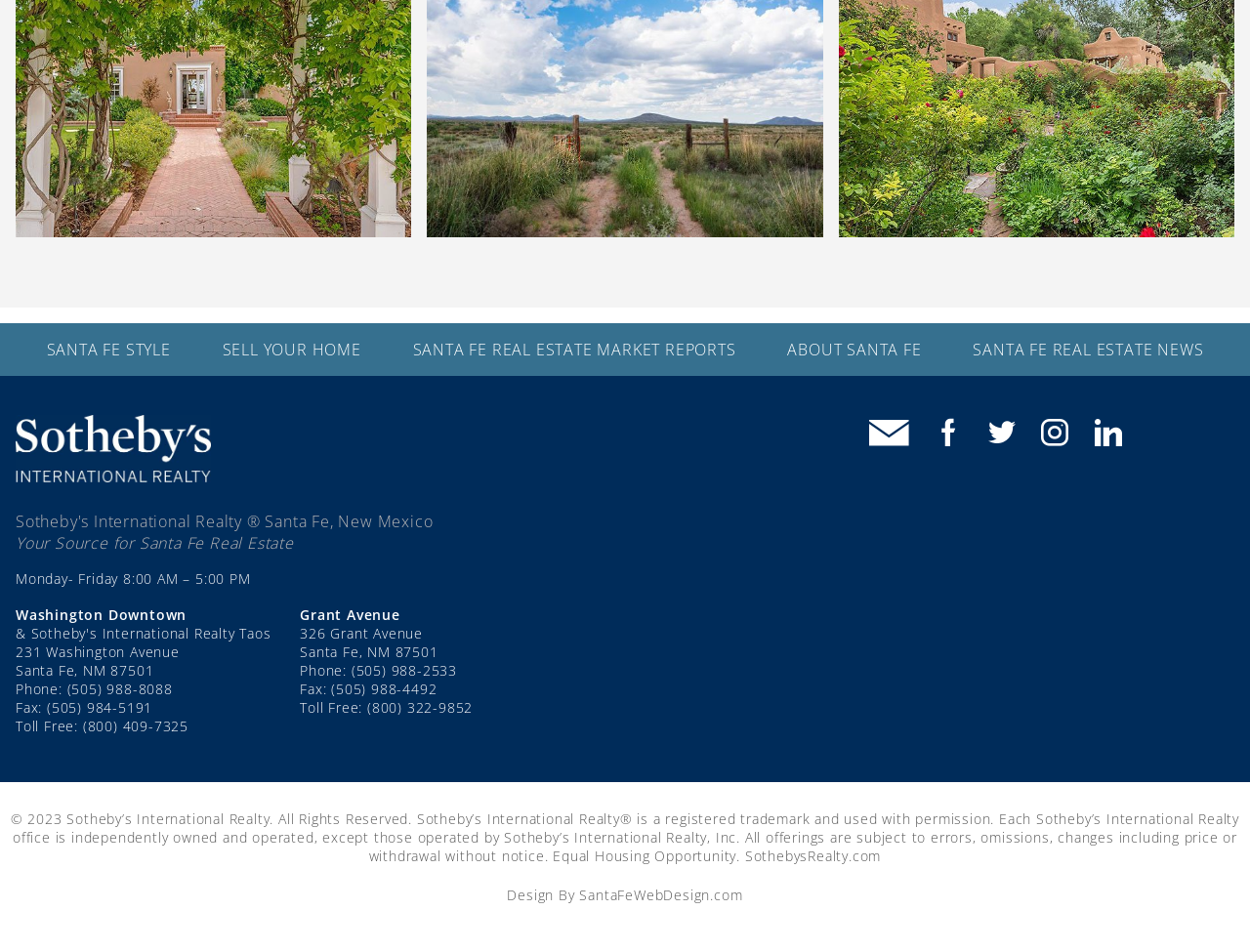What is the copyright year of the webpage?
Please use the image to provide an in-depth answer to the question.

I found the answer by looking at the StaticText element with the text '© 2023 Sotheby’s International Realty. All Rights Reserved.' which is located at the bottom of the webpage, indicating that the copyright year is 2023.